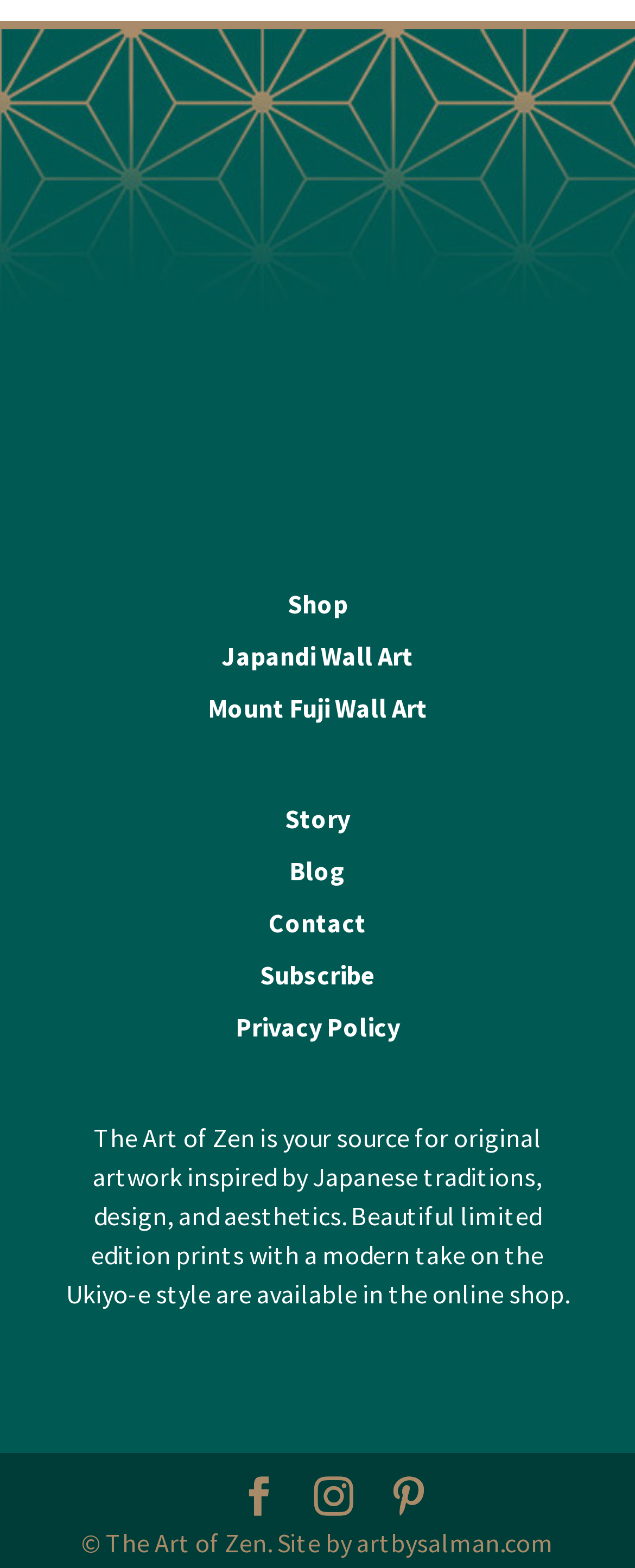Locate the bounding box coordinates of the region to be clicked to comply with the following instruction: "Read the 'Story'". The coordinates must be four float numbers between 0 and 1, in the form [left, top, right, bottom].

[0.449, 0.512, 0.551, 0.533]